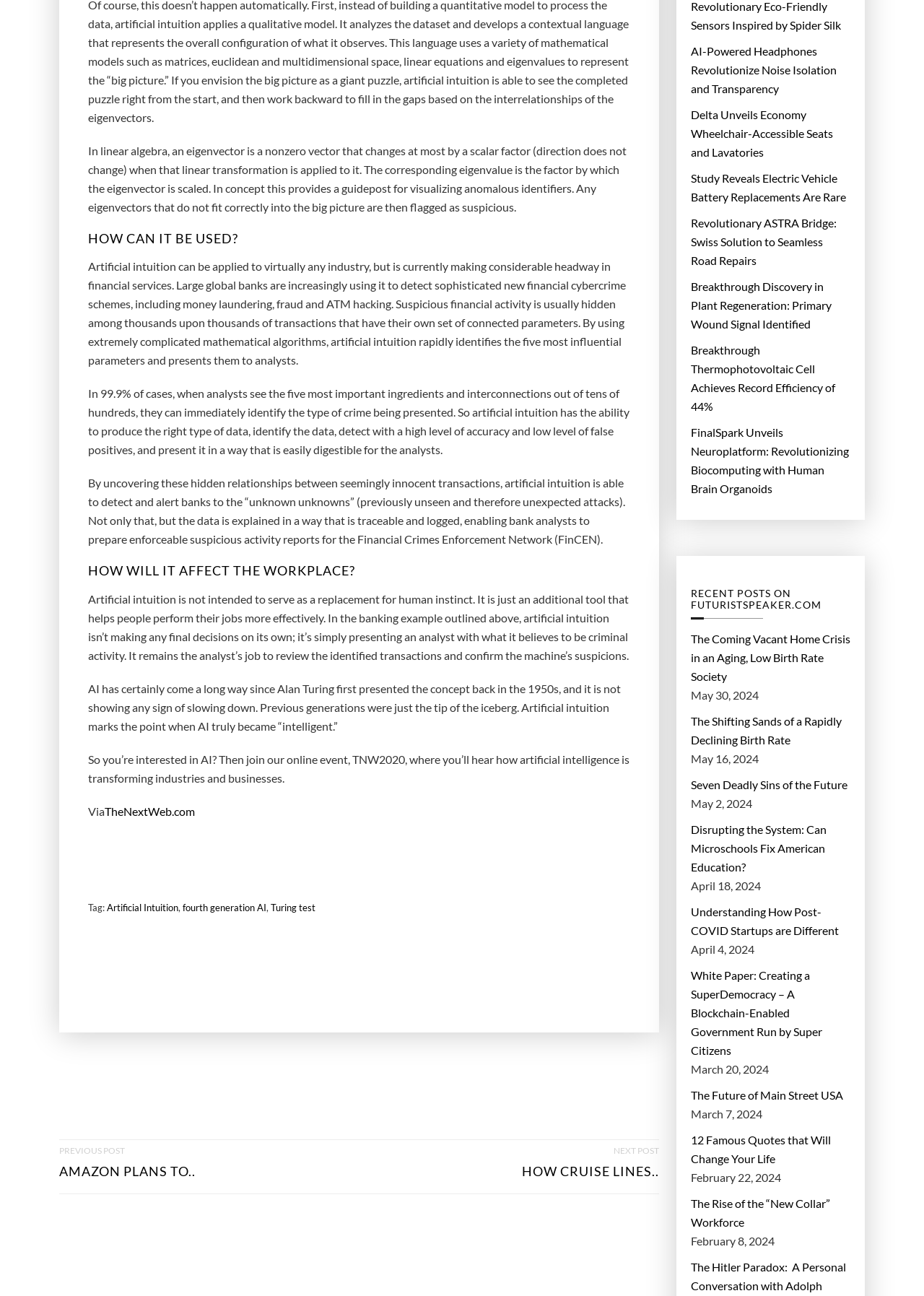Please identify the bounding box coordinates of the region to click in order to complete the given instruction: "Join the online event TNW2020". The coordinates should be four float numbers between 0 and 1, i.e., [left, top, right, bottom].

[0.095, 0.58, 0.681, 0.605]